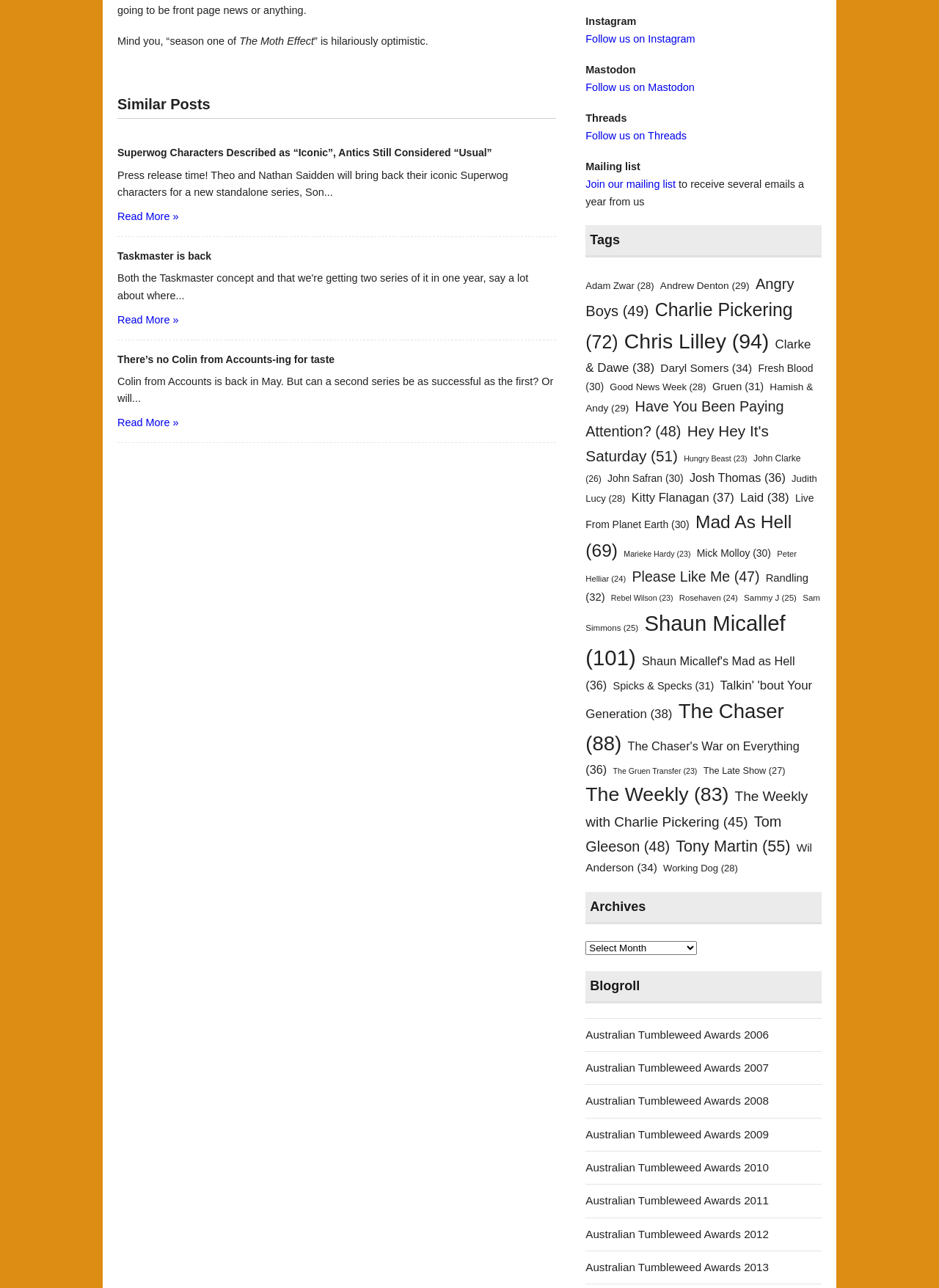Refer to the screenshot and answer the following question in detail:
How many tags are listed on the webpage?

I found the number of tags by counting the link elements with text that starts with a person's name or a show title, followed by a number in parentheses. There are 23 such elements, which correspond to the tags listed on the webpage.